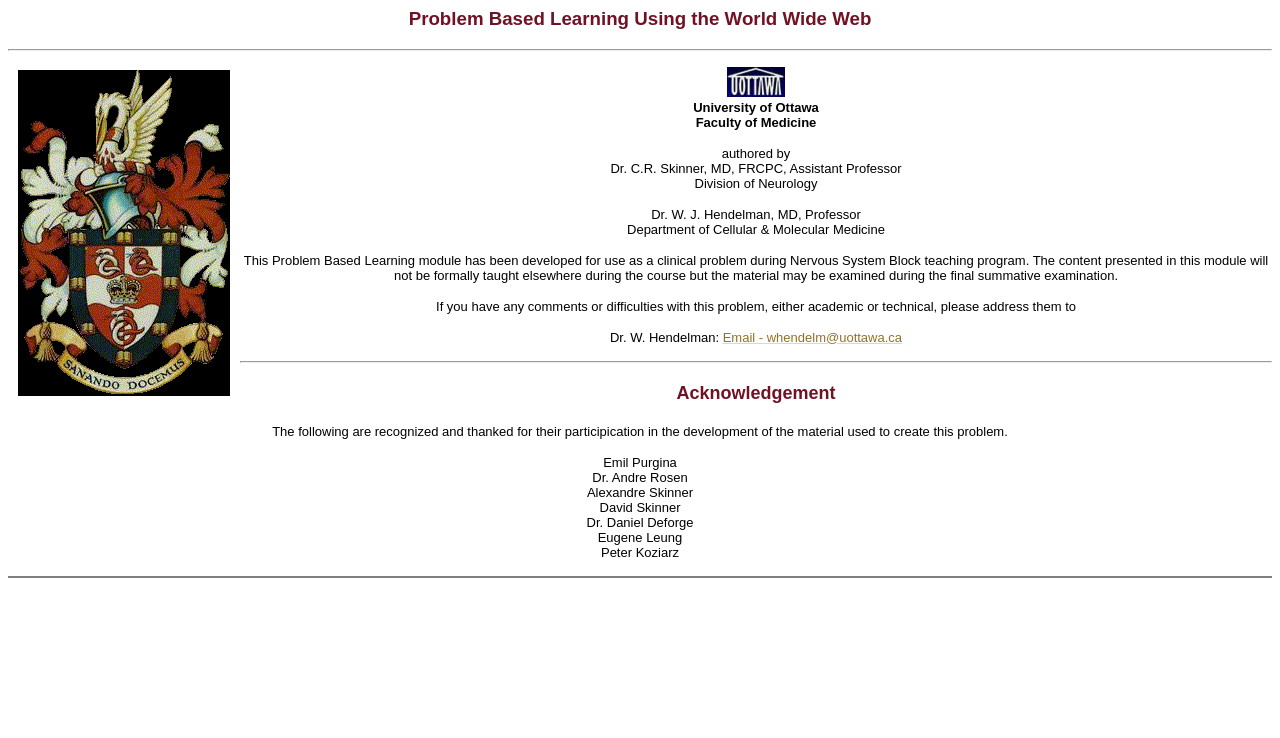Using the element description provided, determine the bounding box coordinates in the format (top-left x, top-left y, bottom-right x, bottom-right y). Ensure that all values are floating point numbers between 0 and 1. Element description: parent_node: University of Ottawa

[0.562, 0.112, 0.62, 0.135]